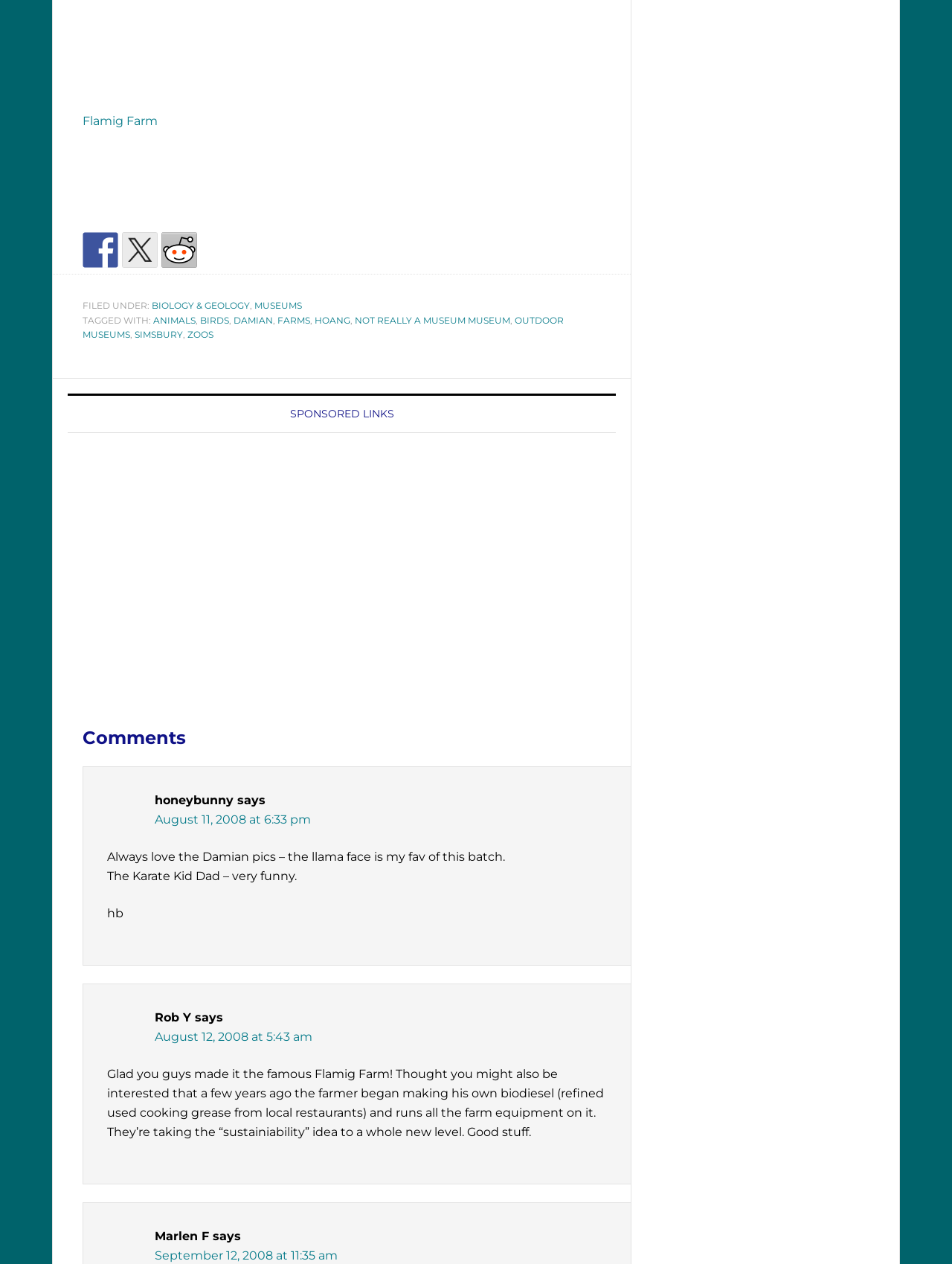Bounding box coordinates are specified in the format (top-left x, top-left y, bottom-right x, bottom-right y). All values are floating point numbers bounded between 0 and 1. Please provide the bounding box coordinate of the region this sentence describes: Simsbury

[0.141, 0.26, 0.192, 0.269]